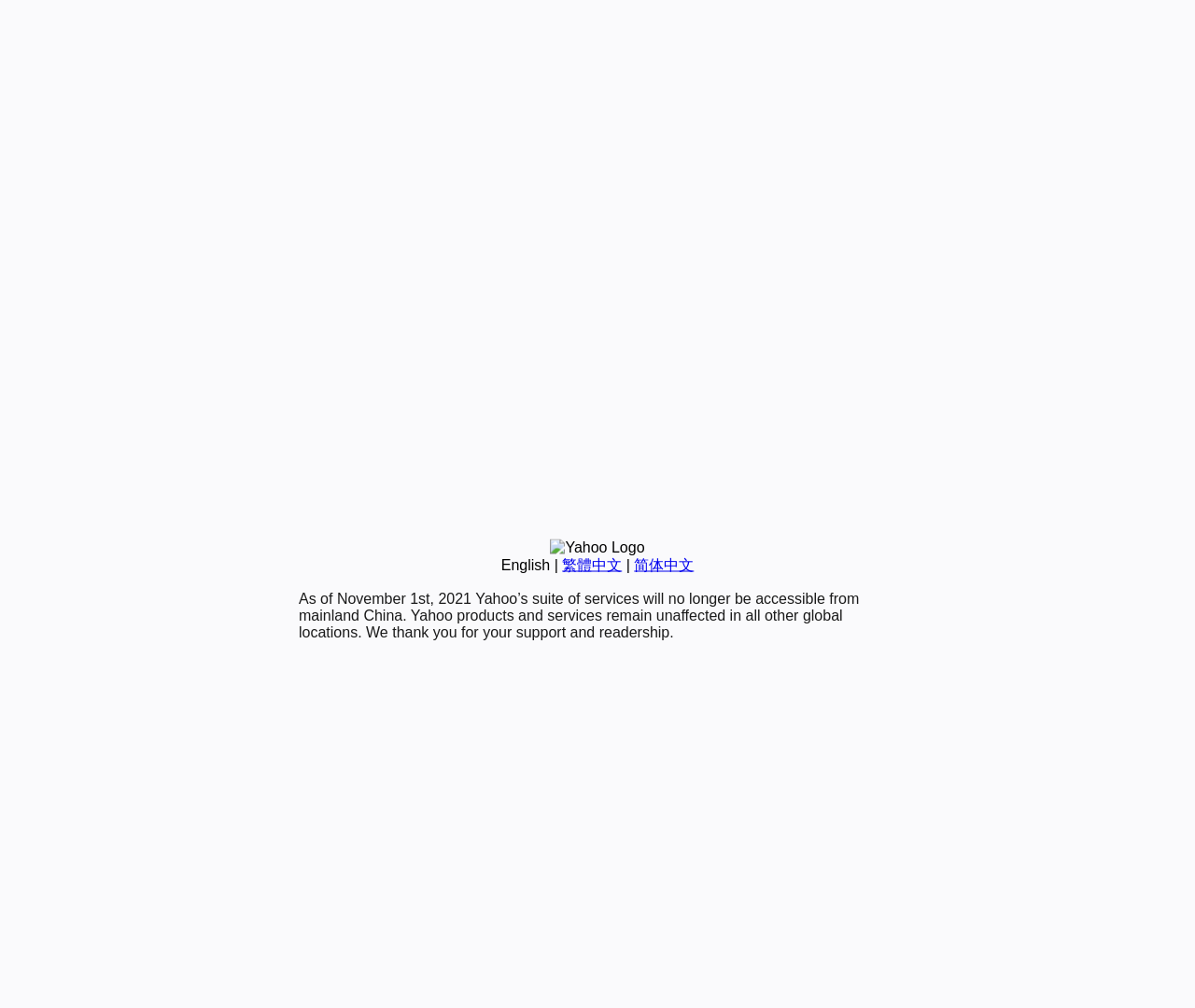From the element description 繁體中文, predict the bounding box coordinates of the UI element. The coordinates must be specified in the format (top-left x, top-left y, bottom-right x, bottom-right y) and should be within the 0 to 1 range.

[0.47, 0.552, 0.52, 0.568]